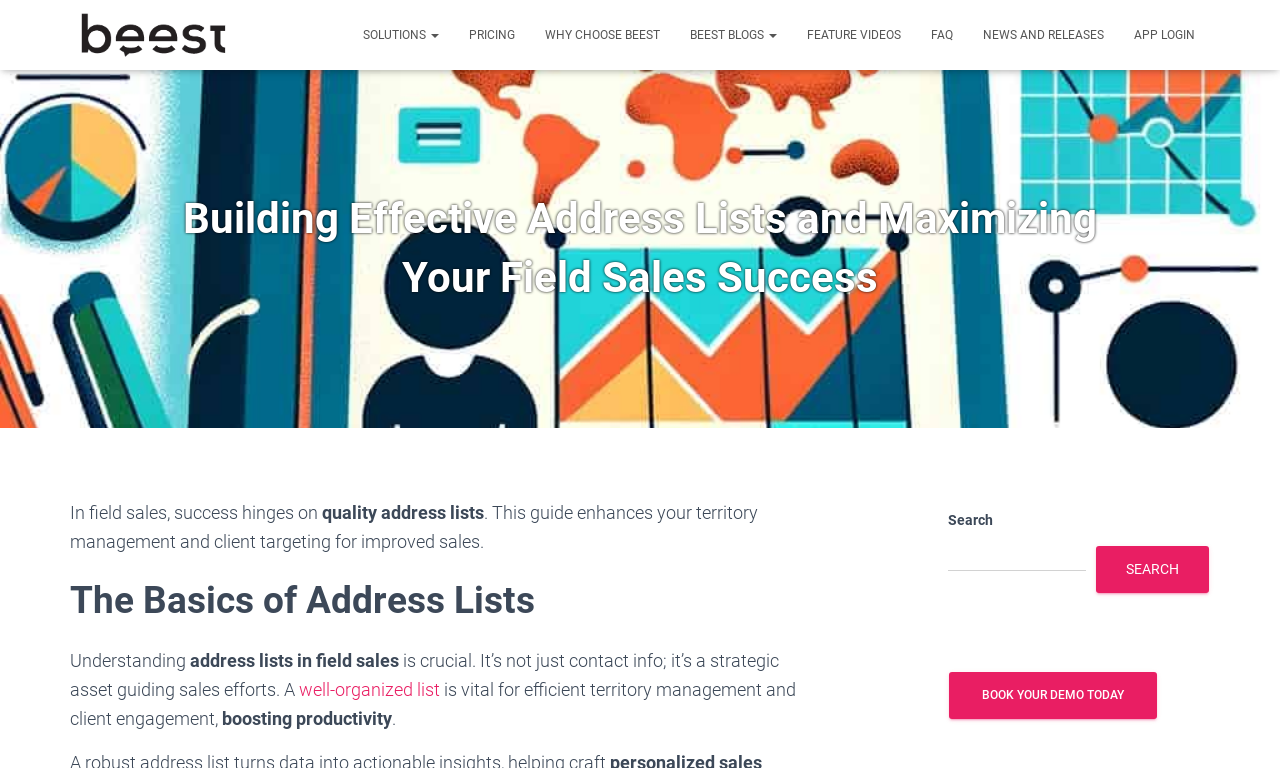Determine the bounding box coordinates of the UI element described by: "Empowered by Firebrand".

None